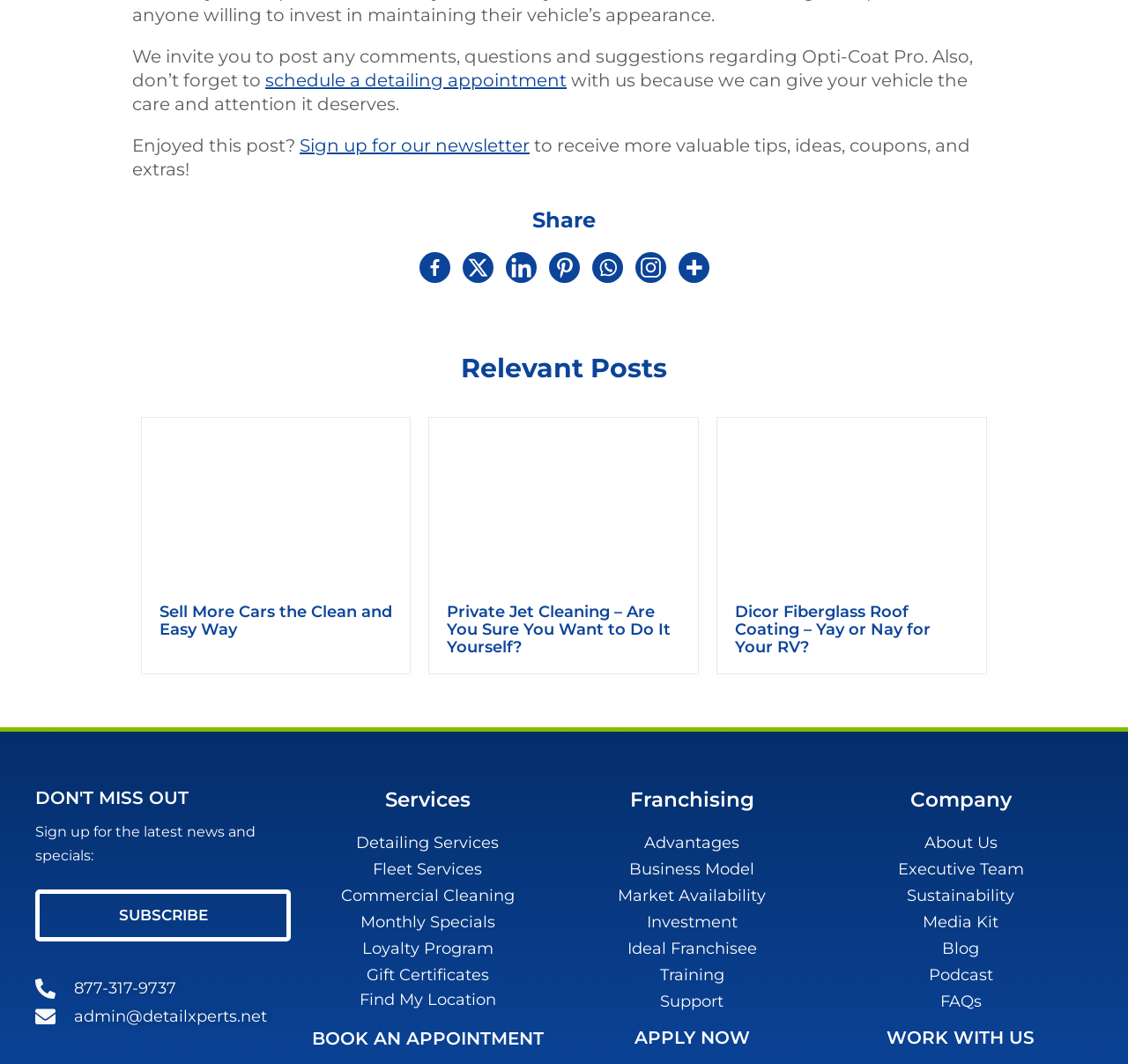Identify the bounding box coordinates for the element you need to click to achieve the following task: "schedule a detailing appointment". Provide the bounding box coordinates as four float numbers between 0 and 1, in the form [left, top, right, bottom].

[0.235, 0.065, 0.502, 0.085]